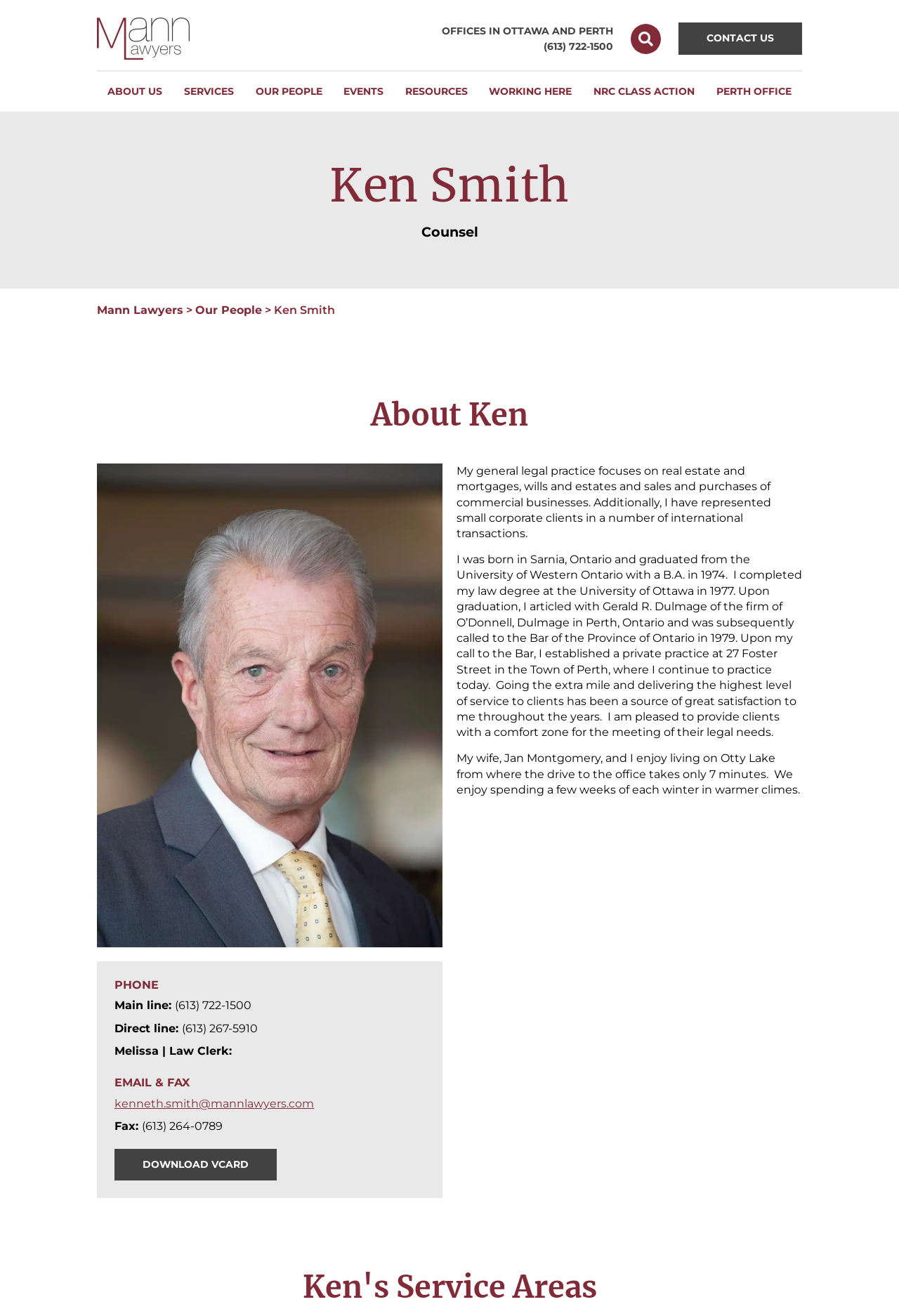Based on the element description NRC Class Action, identify the bounding box coordinates for the UI element. The coordinates should be in the format (top-left x, top-left y, bottom-right x, bottom-right y) and within the 0 to 1 range.

[0.648, 0.053, 0.785, 0.085]